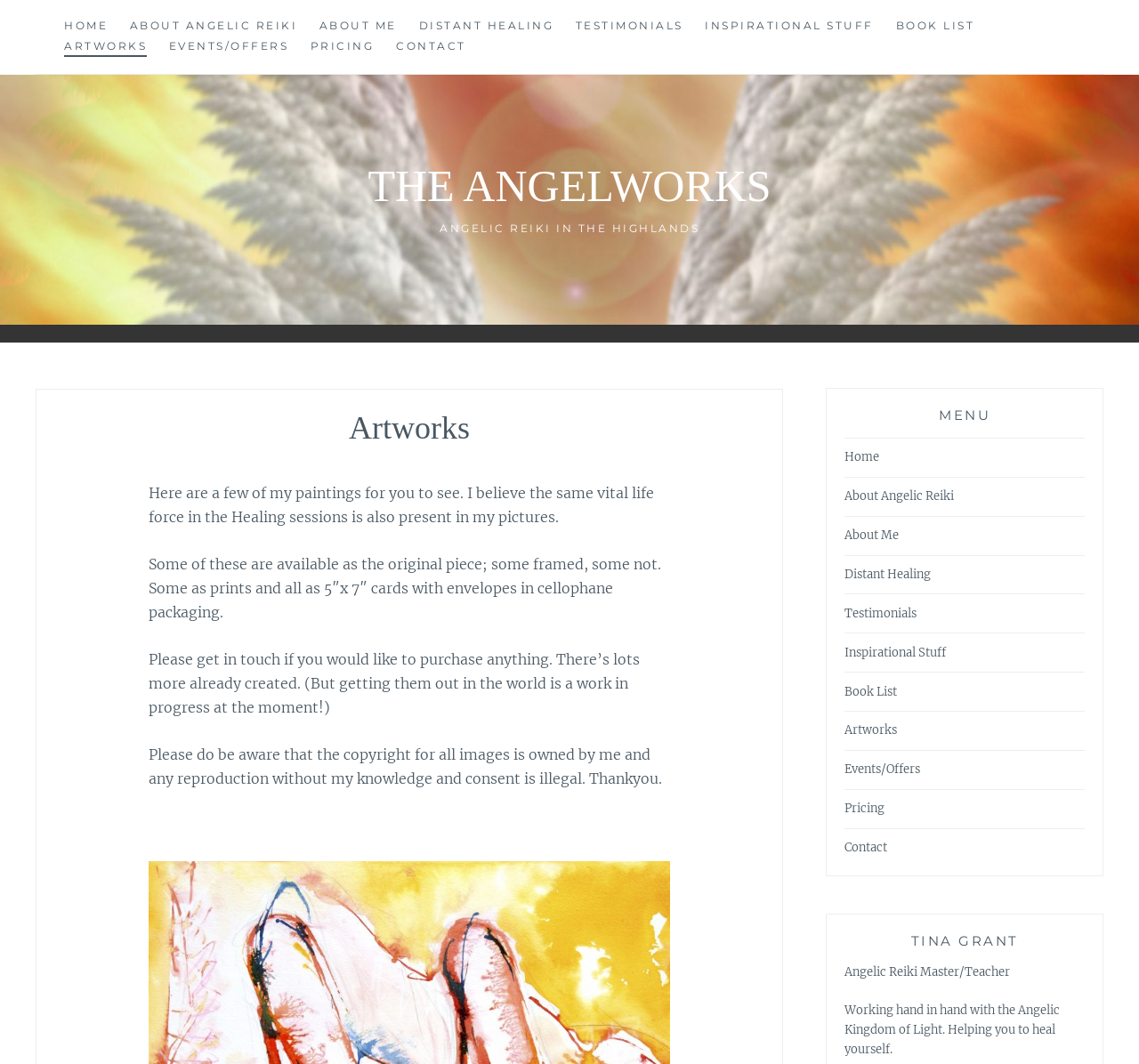What is the purpose of the distant healing service?
Based on the image, answer the question in a detailed manner.

I found the answer by reading the text 'Helping you to heal yourself' which is related to the distant healing service, implying that the purpose of the service is to help individuals heal themselves.